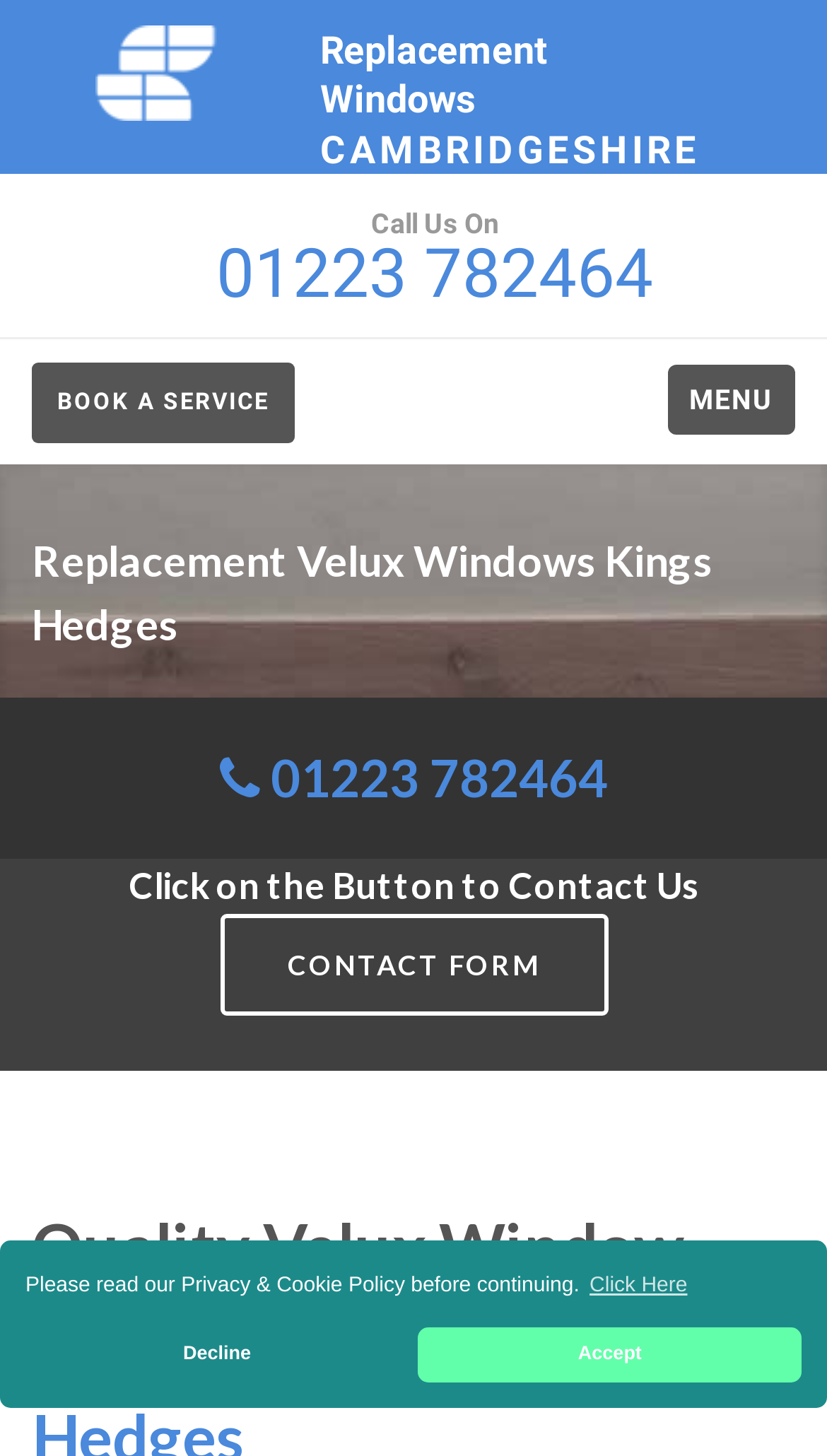Identify the bounding box coordinates of the specific part of the webpage to click to complete this instruction: "Click the menu".

[0.808, 0.25, 0.962, 0.299]